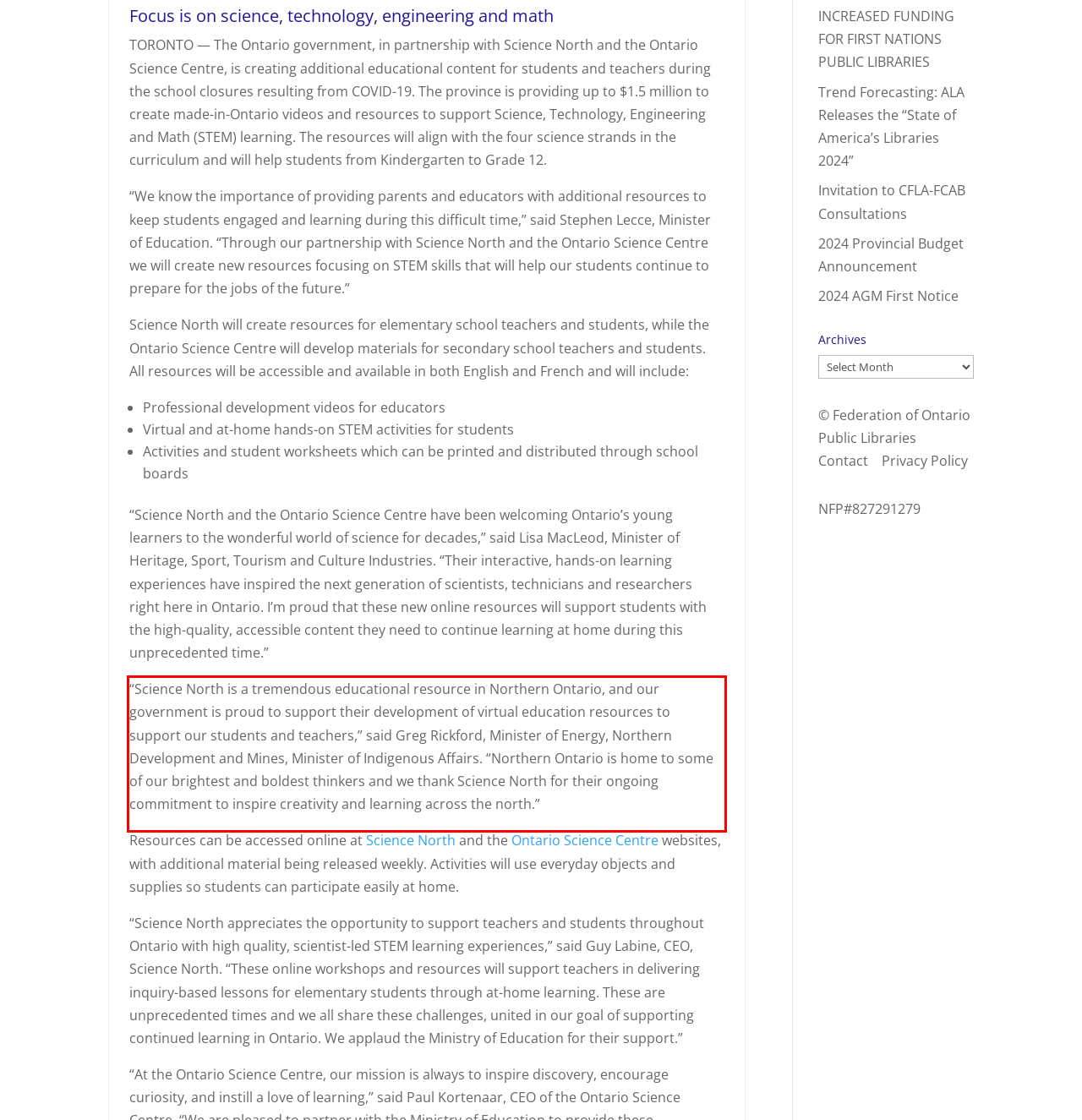Please identify and extract the text from the UI element that is surrounded by a red bounding box in the provided webpage screenshot.

“Science North is a tremendous educational resource in Northern Ontario, and our government is proud to support their development of virtual education resources to support our students and teachers,” said Greg Rickford, Minister of Energy, Northern Development and Mines, Minister of Indigenous Affairs. “Northern Ontario is home to some of our brightest and boldest thinkers and we thank Science North for their ongoing commitment to inspire creativity and learning across the north.”